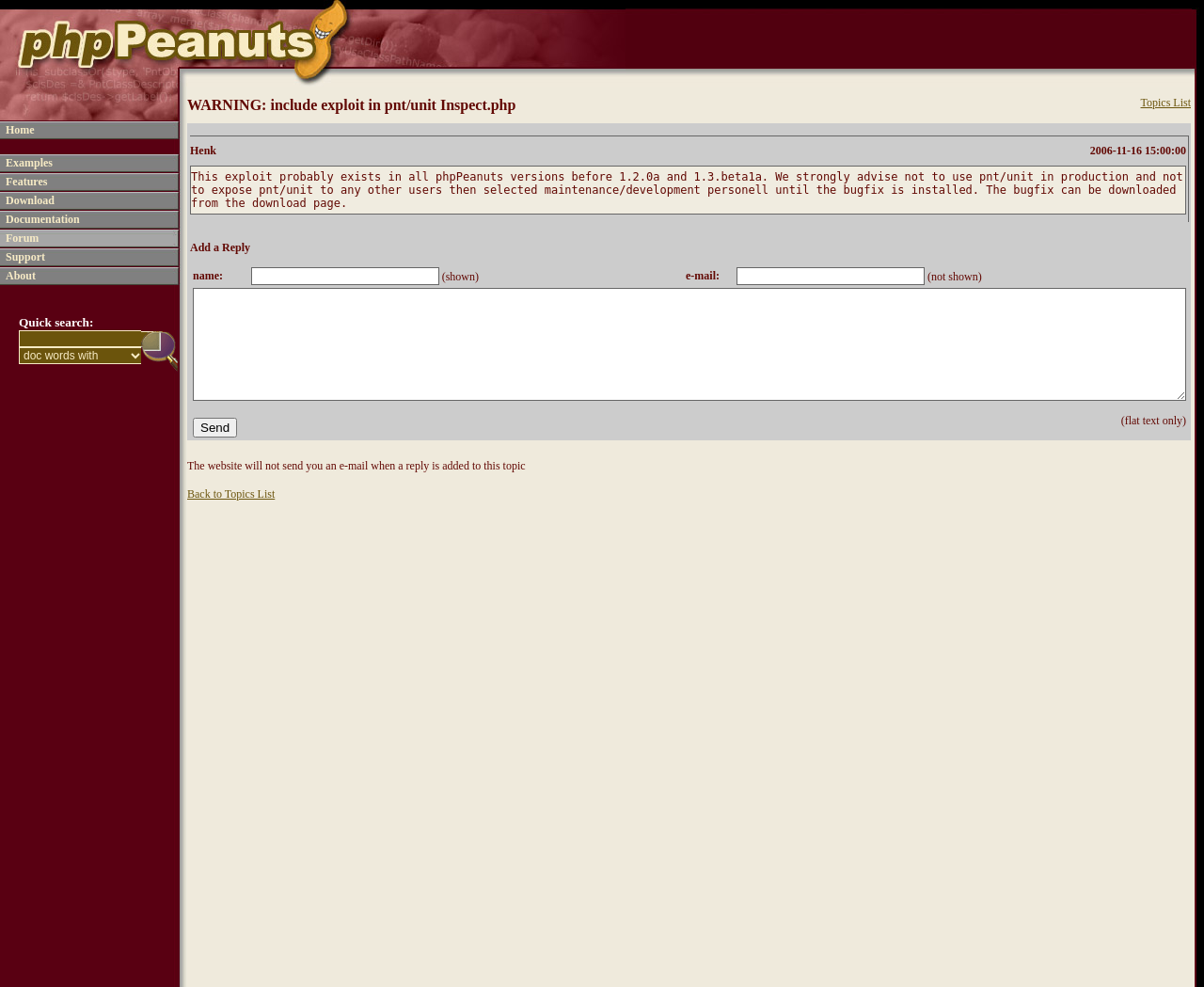Based on the image, provide a detailed and complete answer to the question: 
What is the warning message displayed on the webpage?

The warning message is displayed prominently on the webpage, indicating a potential security vulnerability in the phpPeanuts software. The message is located in a heading element and is likely intended to alert users to the issue.